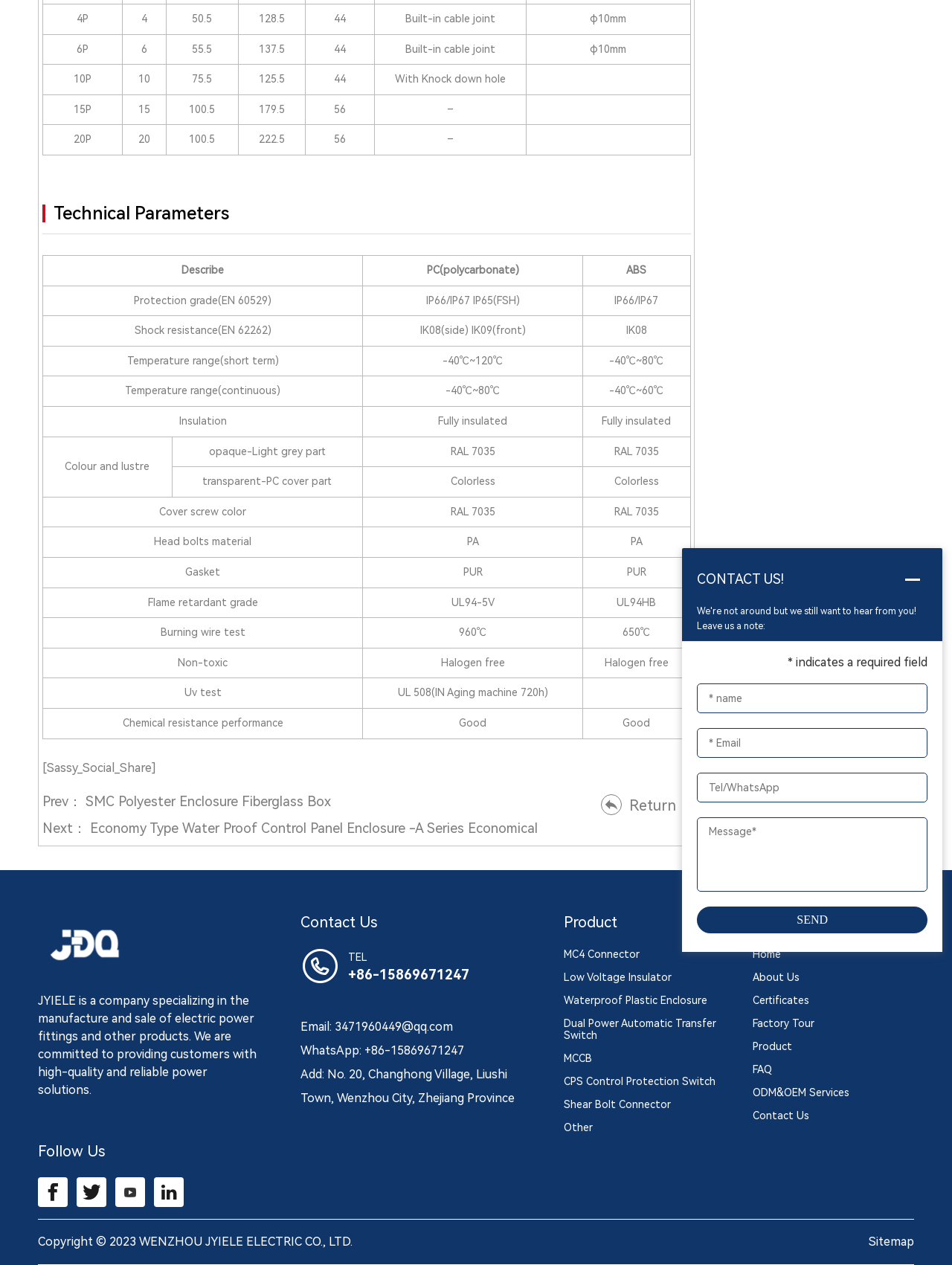What is the protection grade of the product?
Utilize the image to construct a detailed and well-explained answer.

Based on the table under the 'Technical Parameters' heading, the protection grade of the product is IP66/IP67, which can be found in the second row of the table.